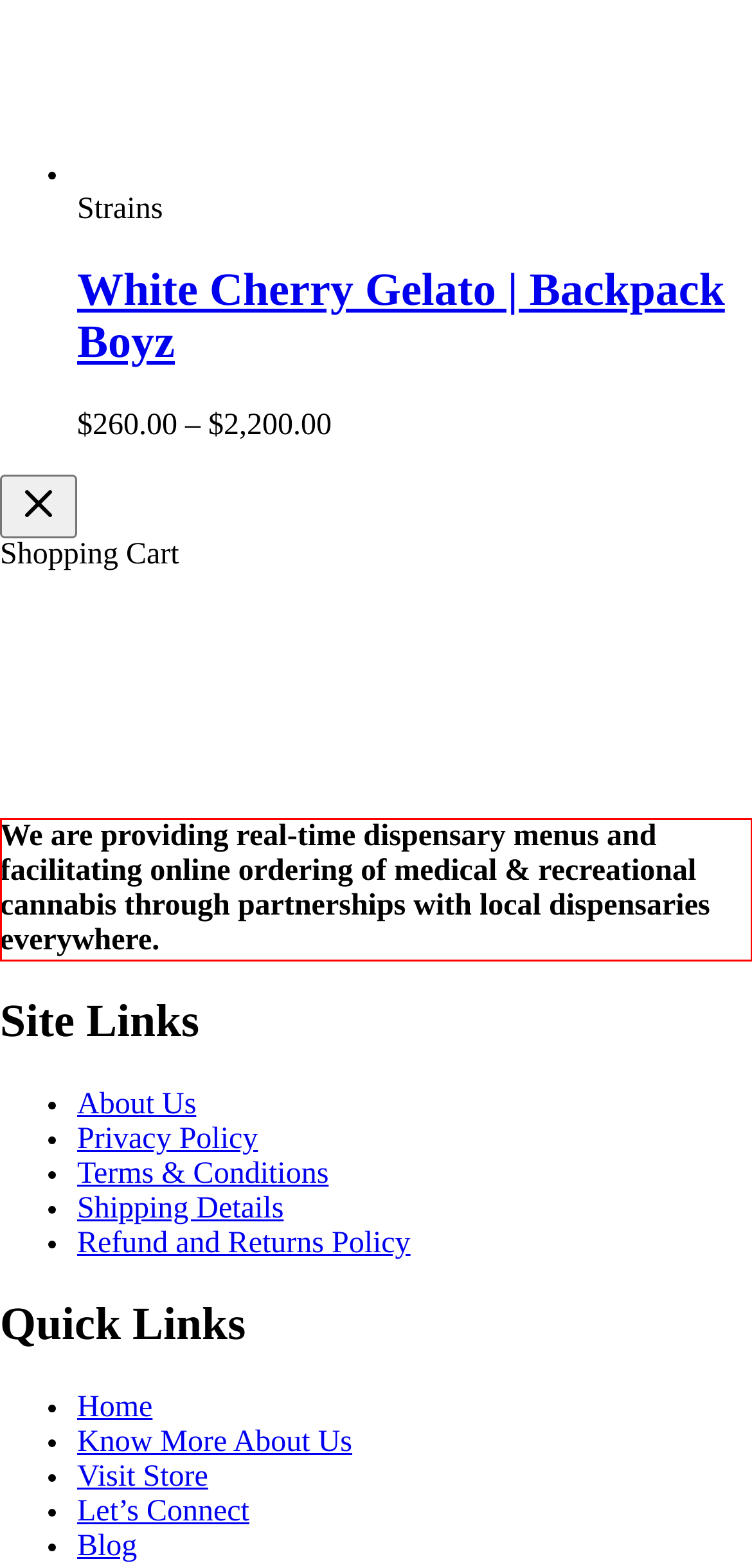Using the provided screenshot, read and generate the text content within the red-bordered area.

We are providing real-time dispensary menus and facilitating online ordering of medical & recreational cannabis through partnerships with local dispensaries everywhere.